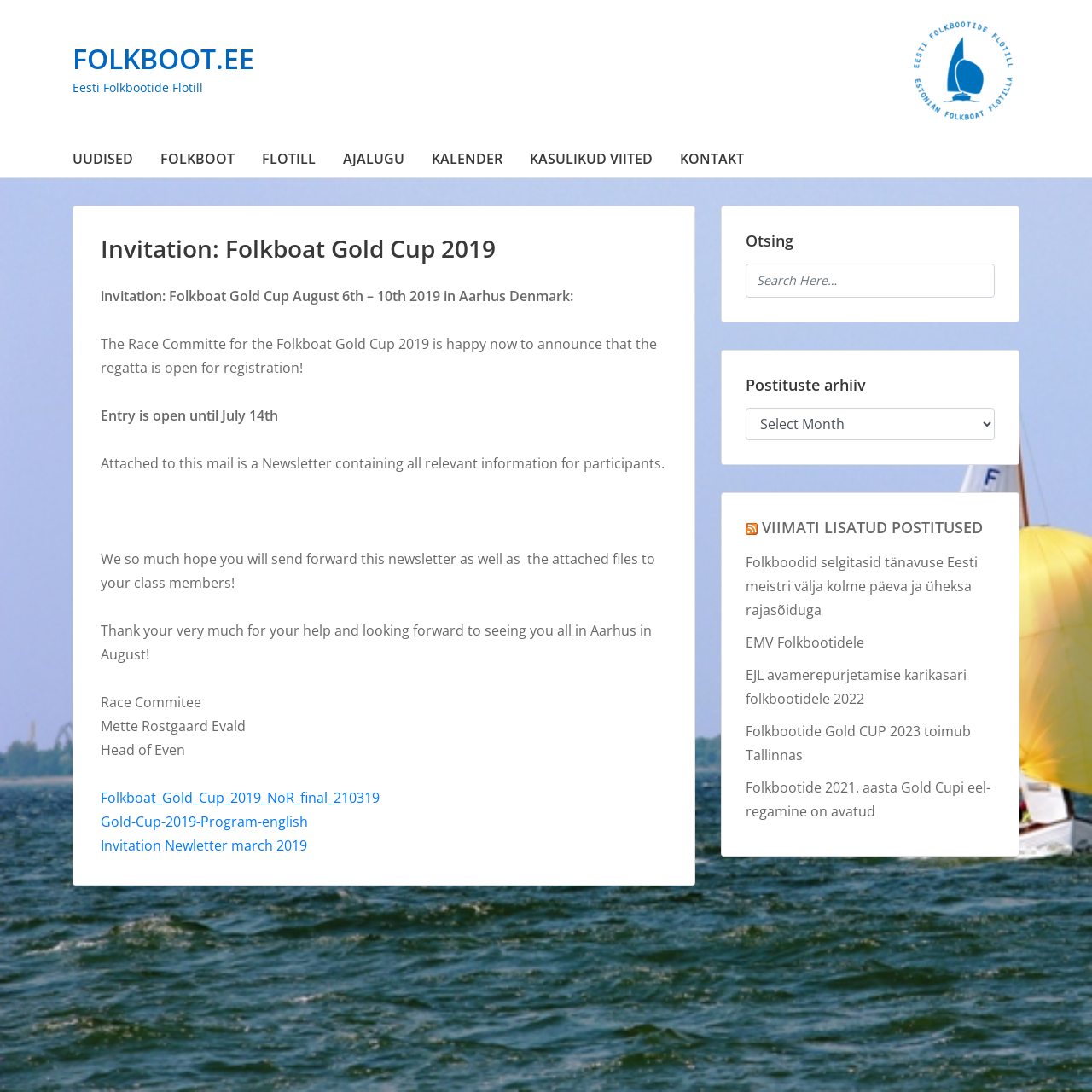Can you find and generate the webpage's heading?

Invitation: Folkboat Gold Cup 2019